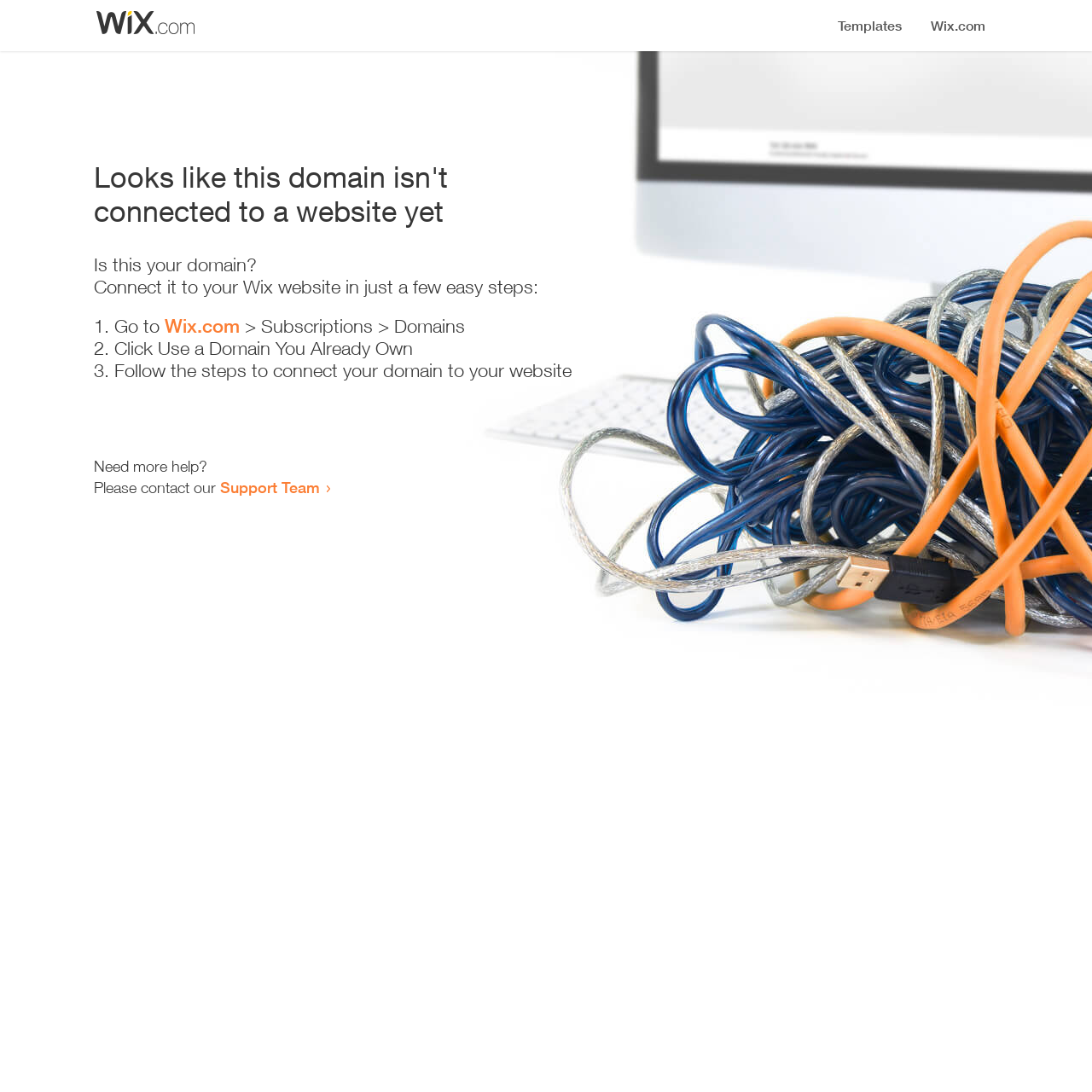What is the first step to connect the domain to a website?
Please provide a single word or phrase in response based on the screenshot.

Go to Wix.com